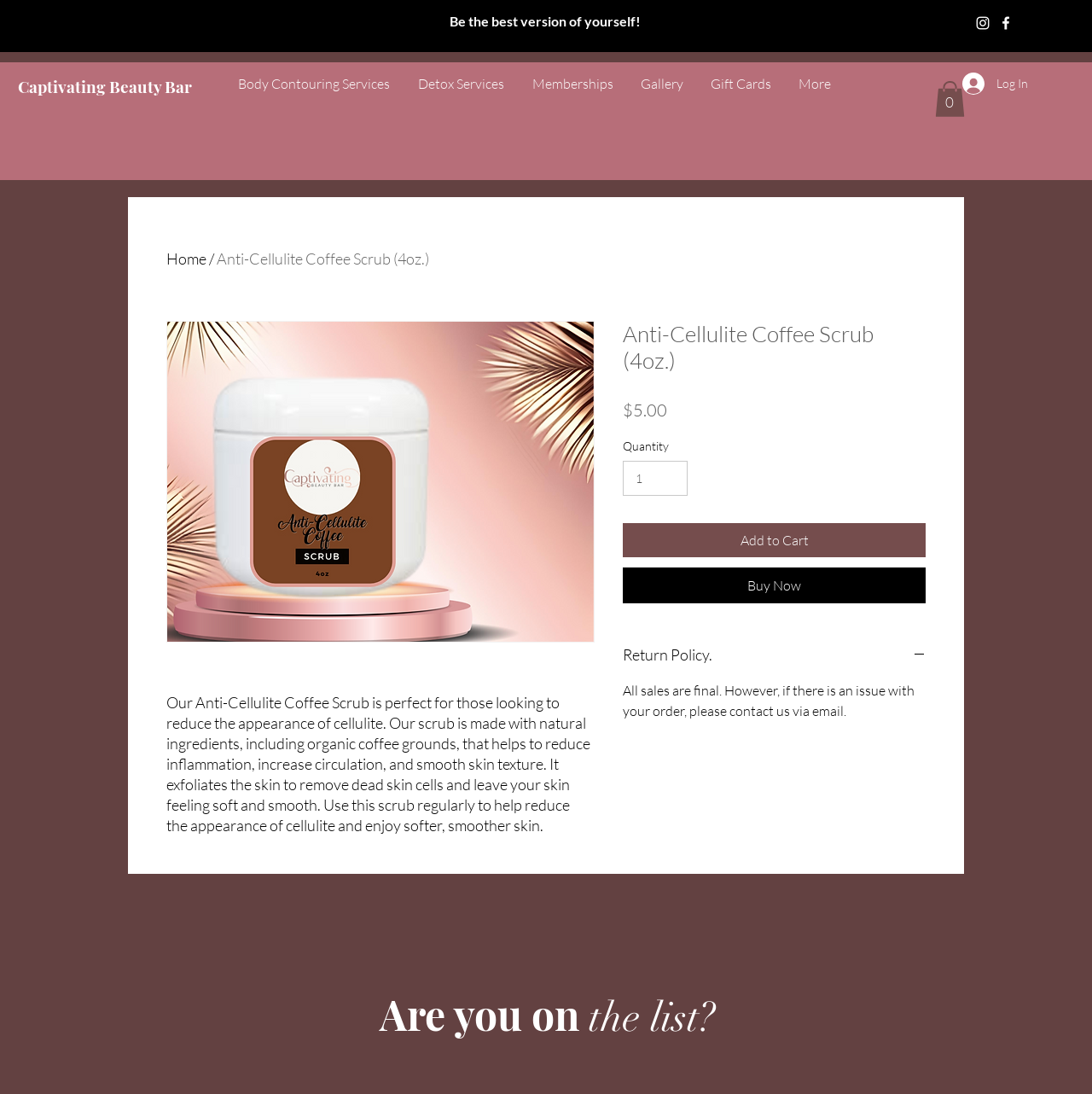Please provide a brief answer to the following inquiry using a single word or phrase:
What is the return policy for the product?

All sales are final